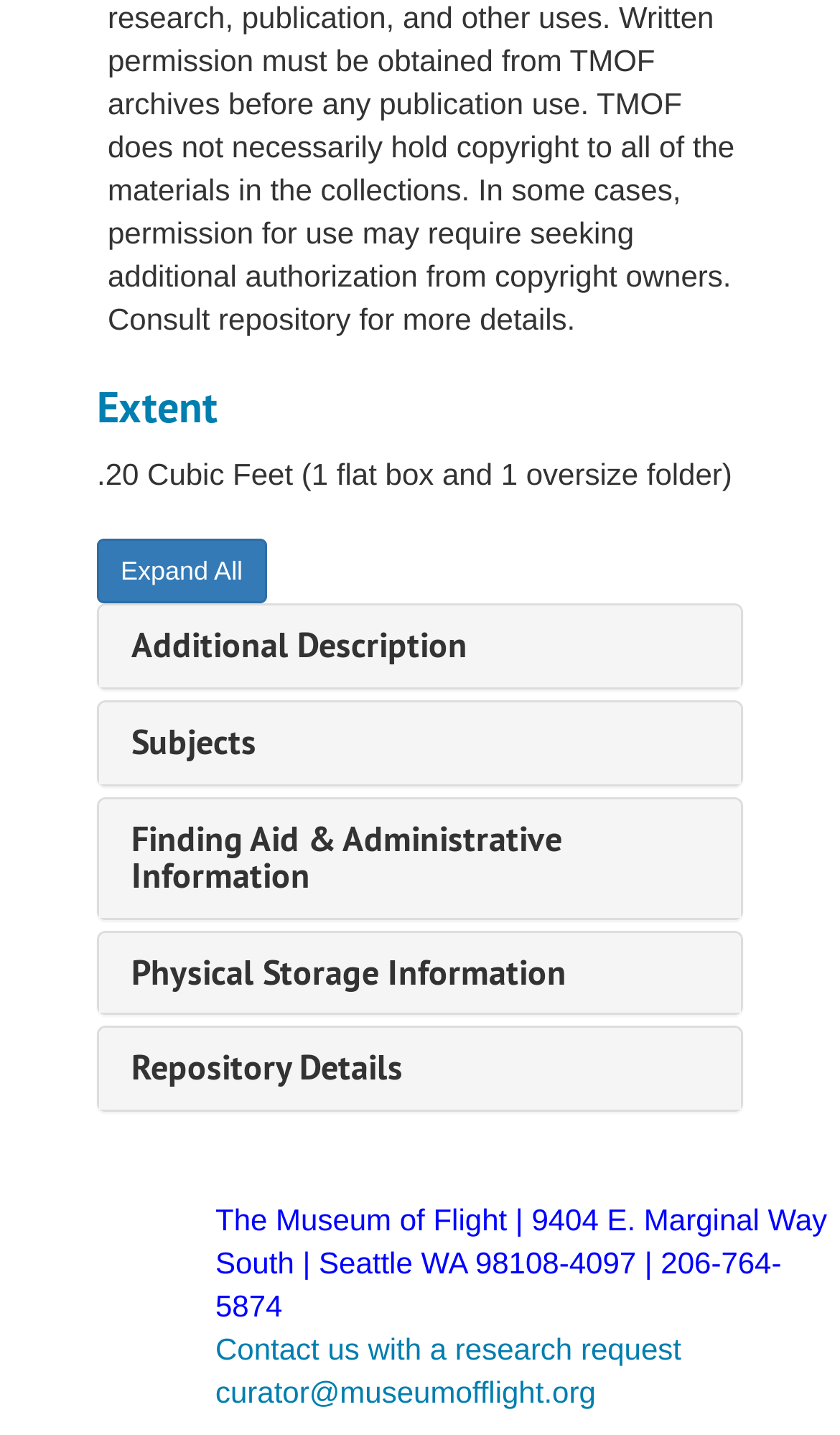Using the elements shown in the image, answer the question comprehensively: How many links are there in the 'Additional Description' section?

In the 'Additional Description' section, there is a link with the text 'Additional Description' and it is not expanded. Therefore, there is only one link in this section.